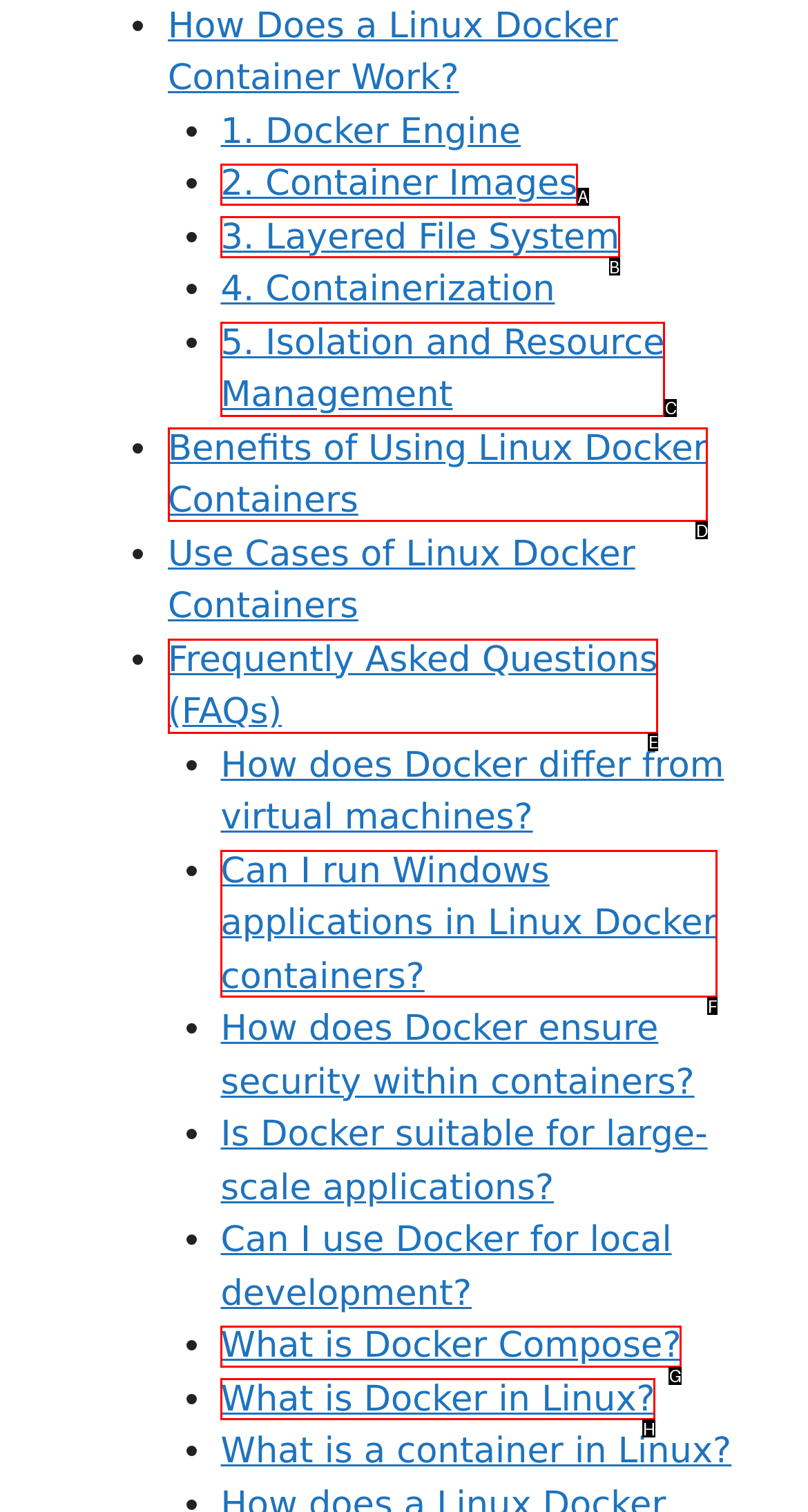Determine which option should be clicked to carry out this task: Read about 'Benefits of Using Linux Docker Containers'
State the letter of the correct choice from the provided options.

D